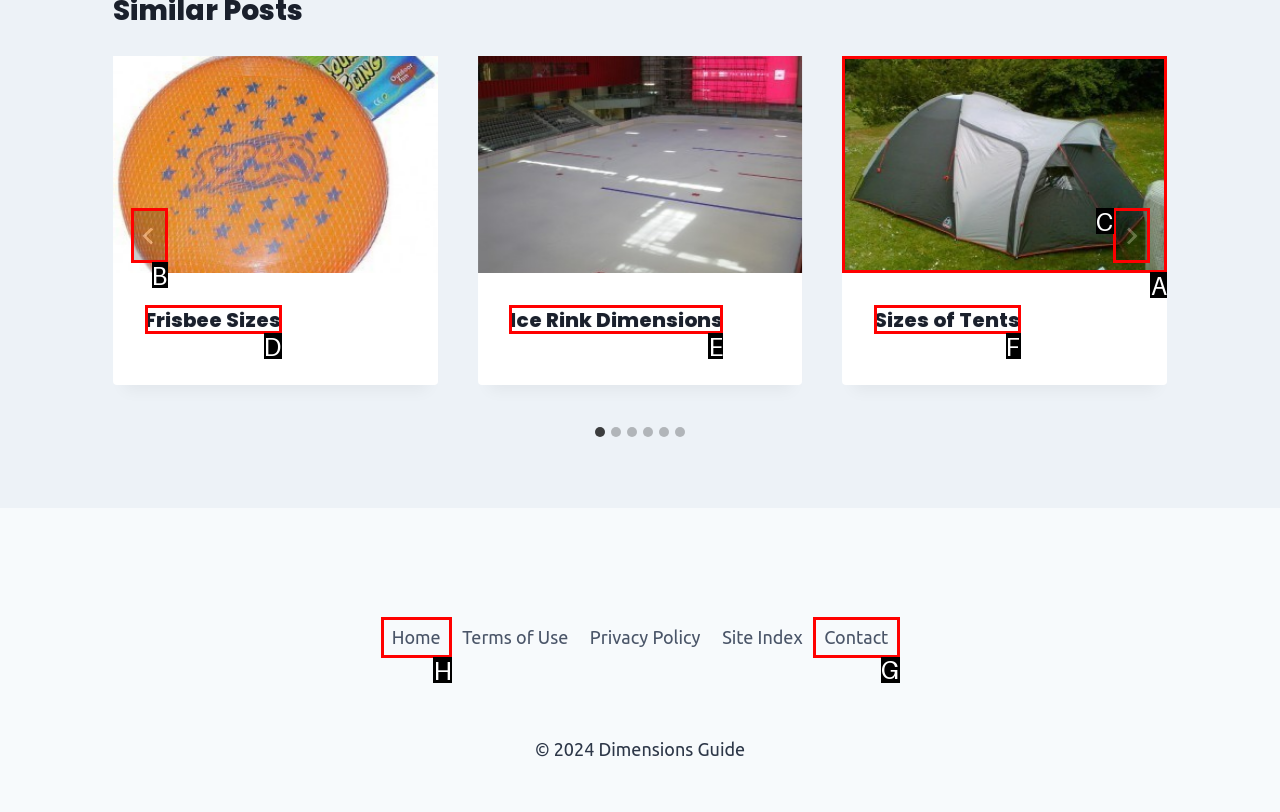Point out the option that needs to be clicked to fulfill the following instruction: Go to the Home page
Answer with the letter of the appropriate choice from the listed options.

H